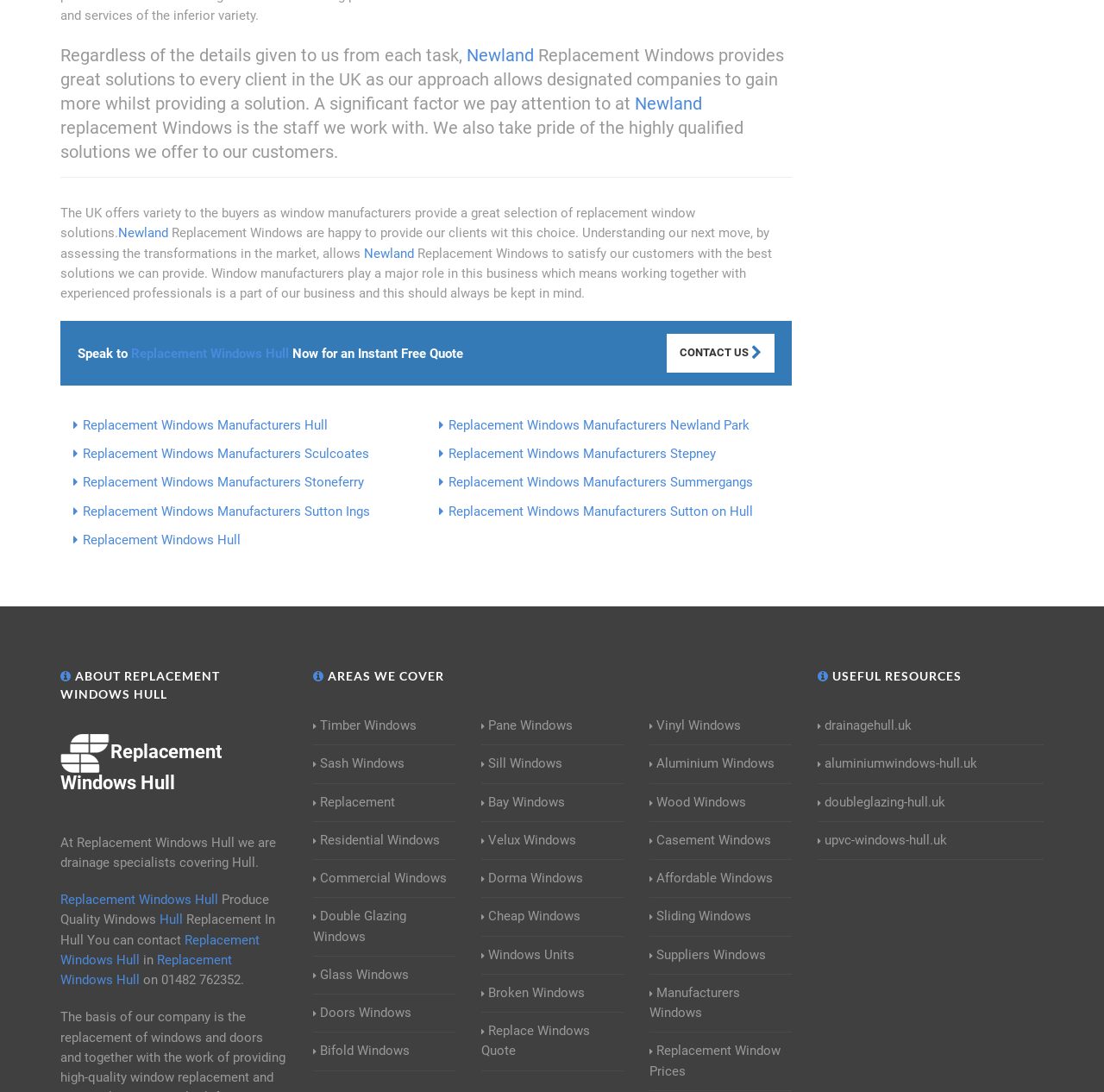Indicate the bounding box coordinates of the clickable region to achieve the following instruction: "Click on CONTACT US."

[0.604, 0.306, 0.701, 0.341]